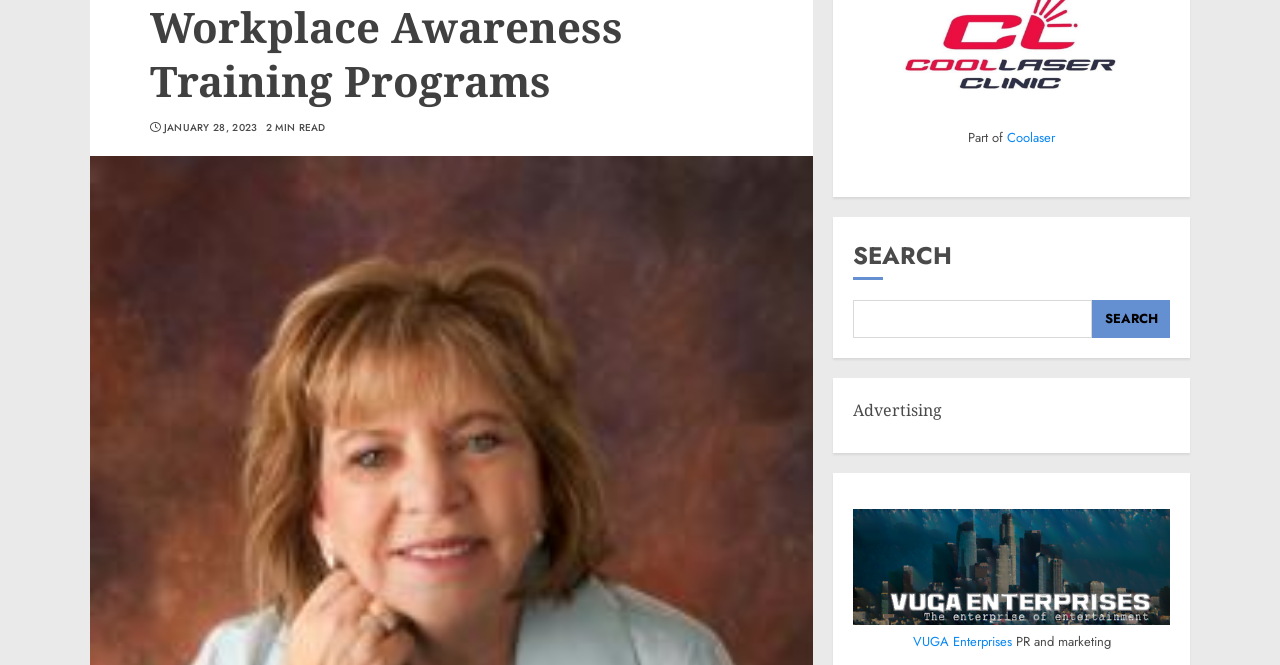Extract the bounding box for the UI element that matches this description: "Coolaser".

[0.787, 0.192, 0.824, 0.22]